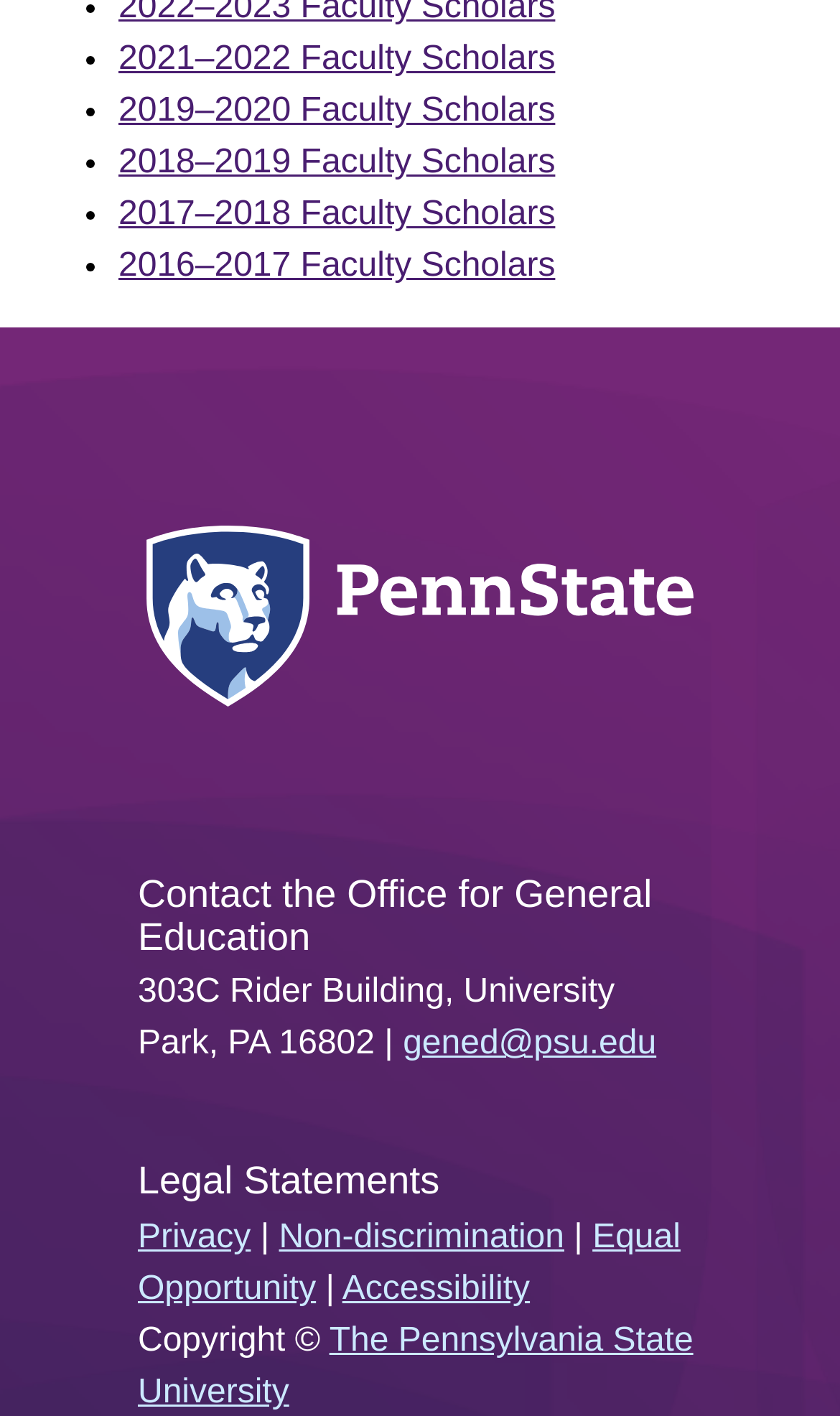Refer to the screenshot and answer the following question in detail:
What are the legal statements provided on the webpage?

I found the answer by looking at the links and StaticText elements under the heading 'Legal Statements', which provide information about the legal statements.